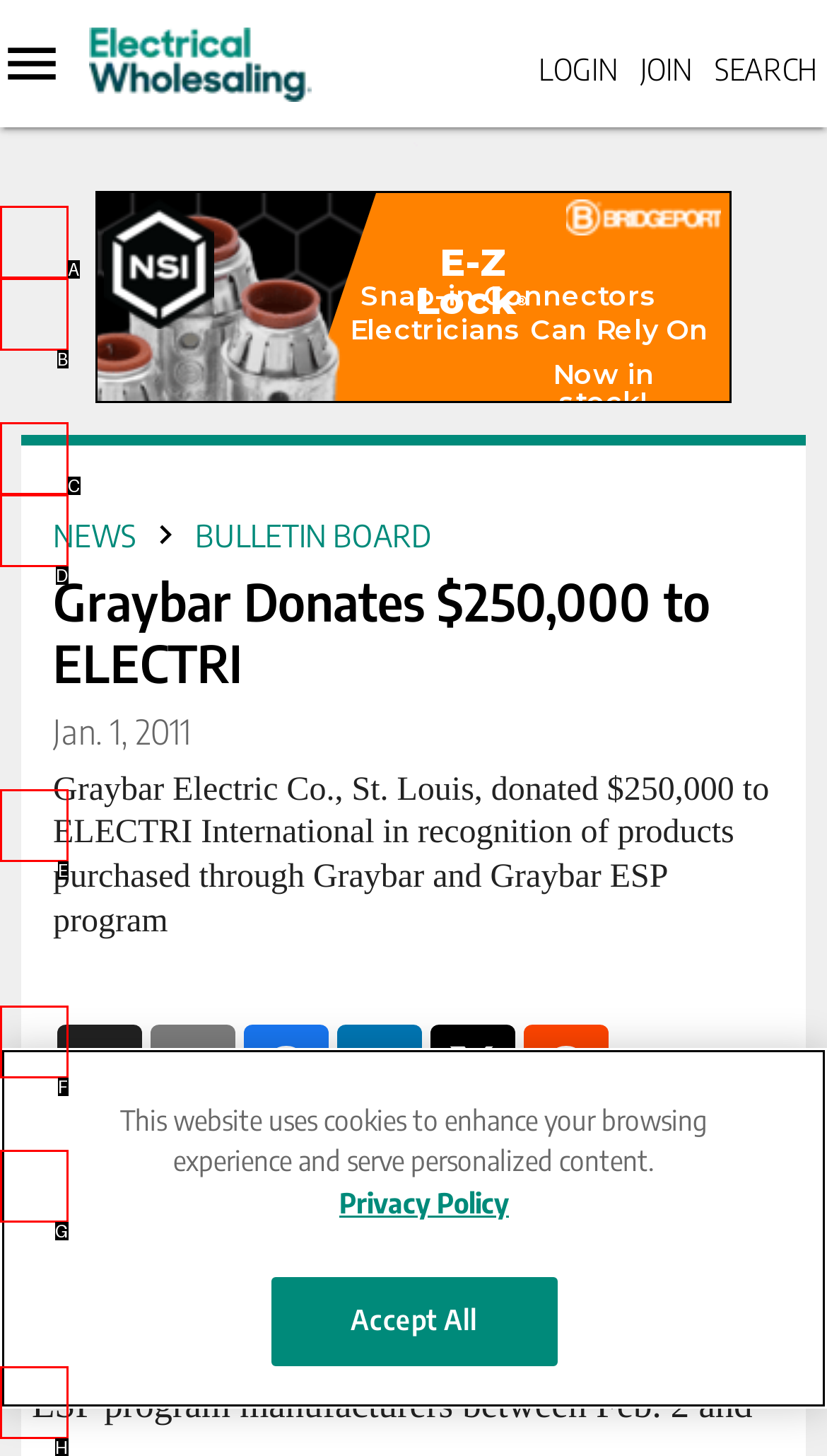Determine which option aligns with the description: Business Management. Provide the letter of the chosen option directly.

B